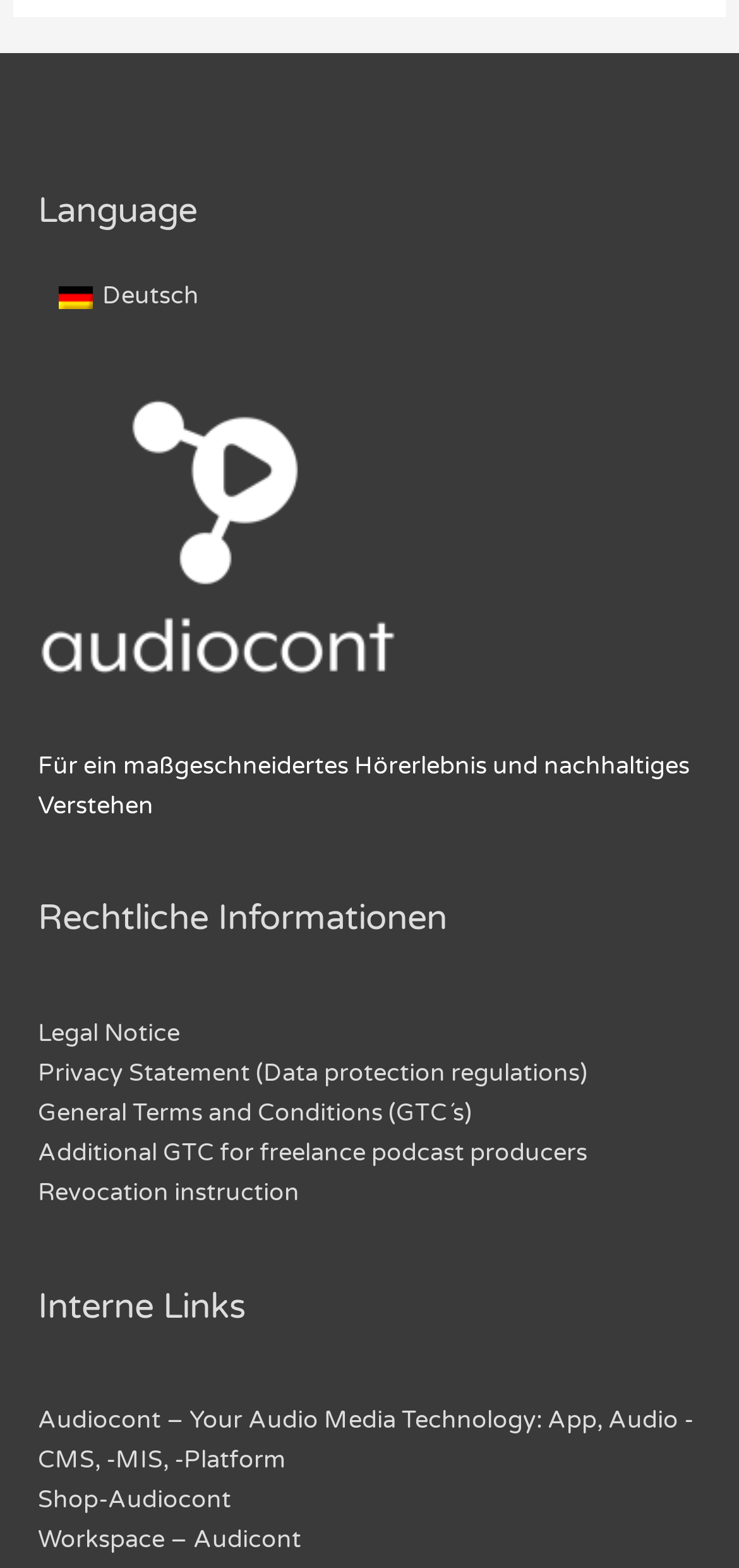Please find the bounding box coordinates of the element's region to be clicked to carry out this instruction: "Go to Legal Notice".

[0.051, 0.649, 0.244, 0.668]